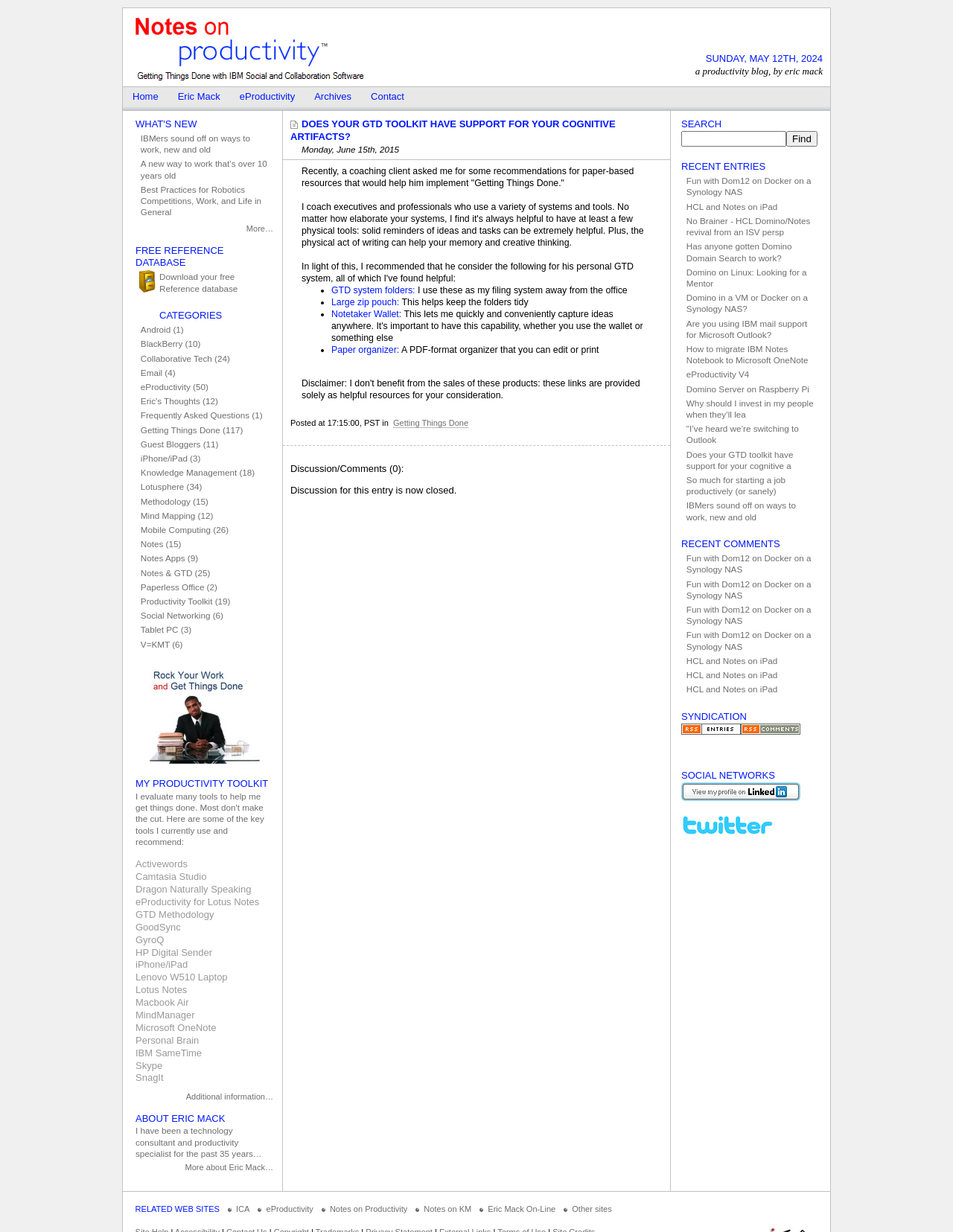For the element described, predict the bounding box coordinates as (top-left x, top-left y, bottom-right x, bottom-right y). All values should be between 0 and 1. Element description: Other sites

[0.6, 0.978, 0.642, 0.985]